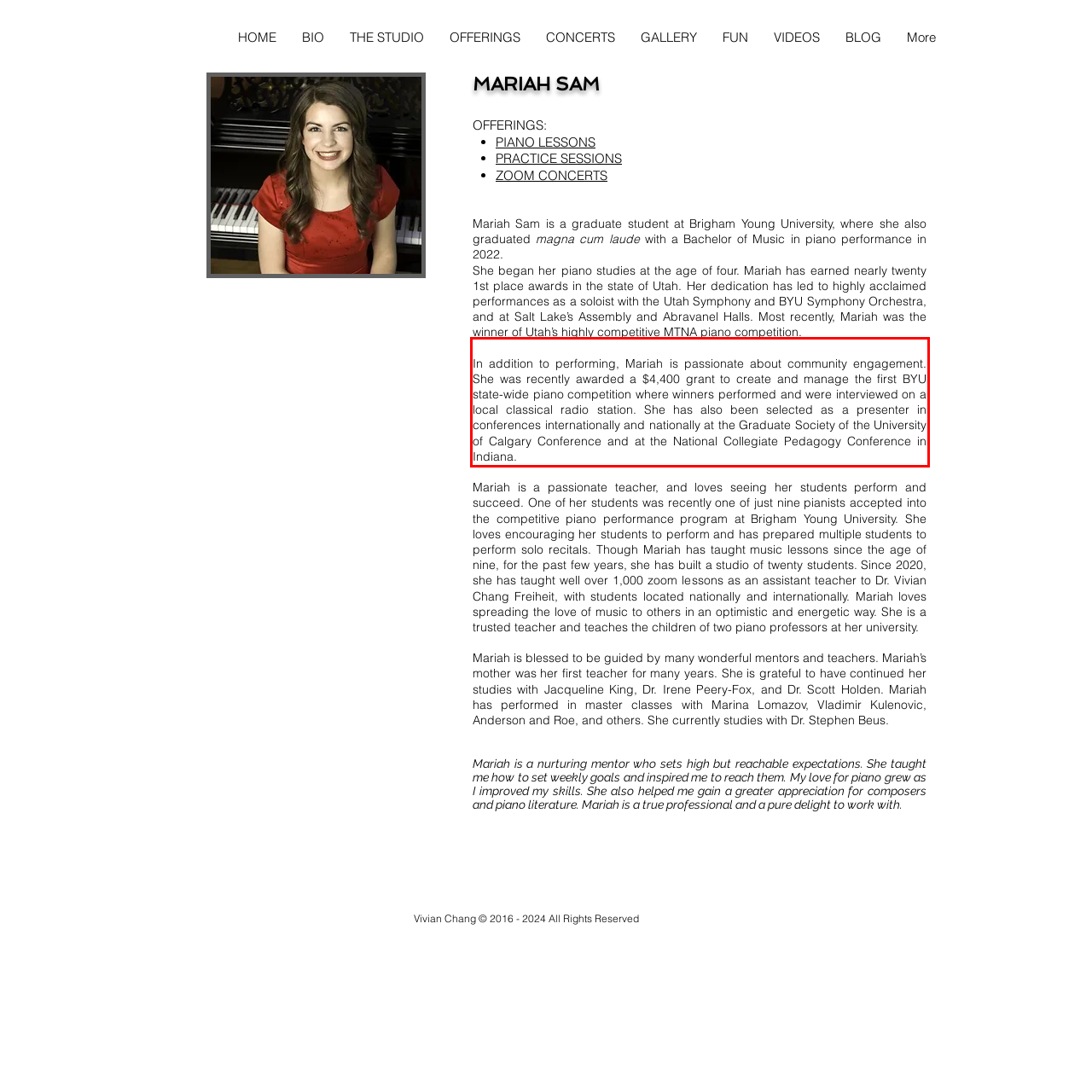Please use OCR to extract the text content from the red bounding box in the provided webpage screenshot.

In addition to performing, Mariah is passionate about community engagement. She was recently awarded a $4,400 grant to create and manage the first BYU state-wide piano competition where winners performed and were interviewed on a local classical radio station. She has also been selected as a presenter in conferences internationally and nationally at the Graduate Society of the University of Calgary Conference and at the National Collegiate Pedagogy Conference in Indiana.